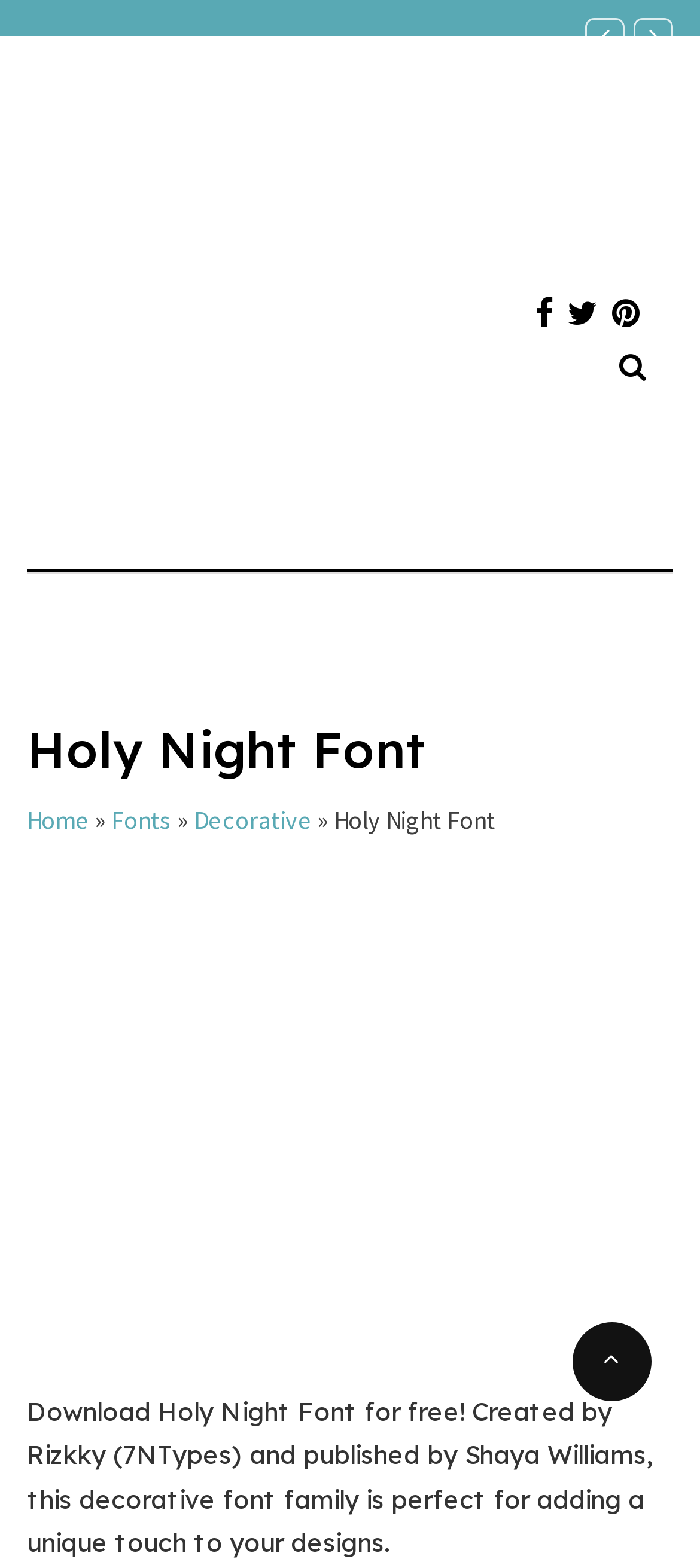Give a short answer using one word or phrase for the question:
What is the text of the first link on the webpage?

Basedroid.com